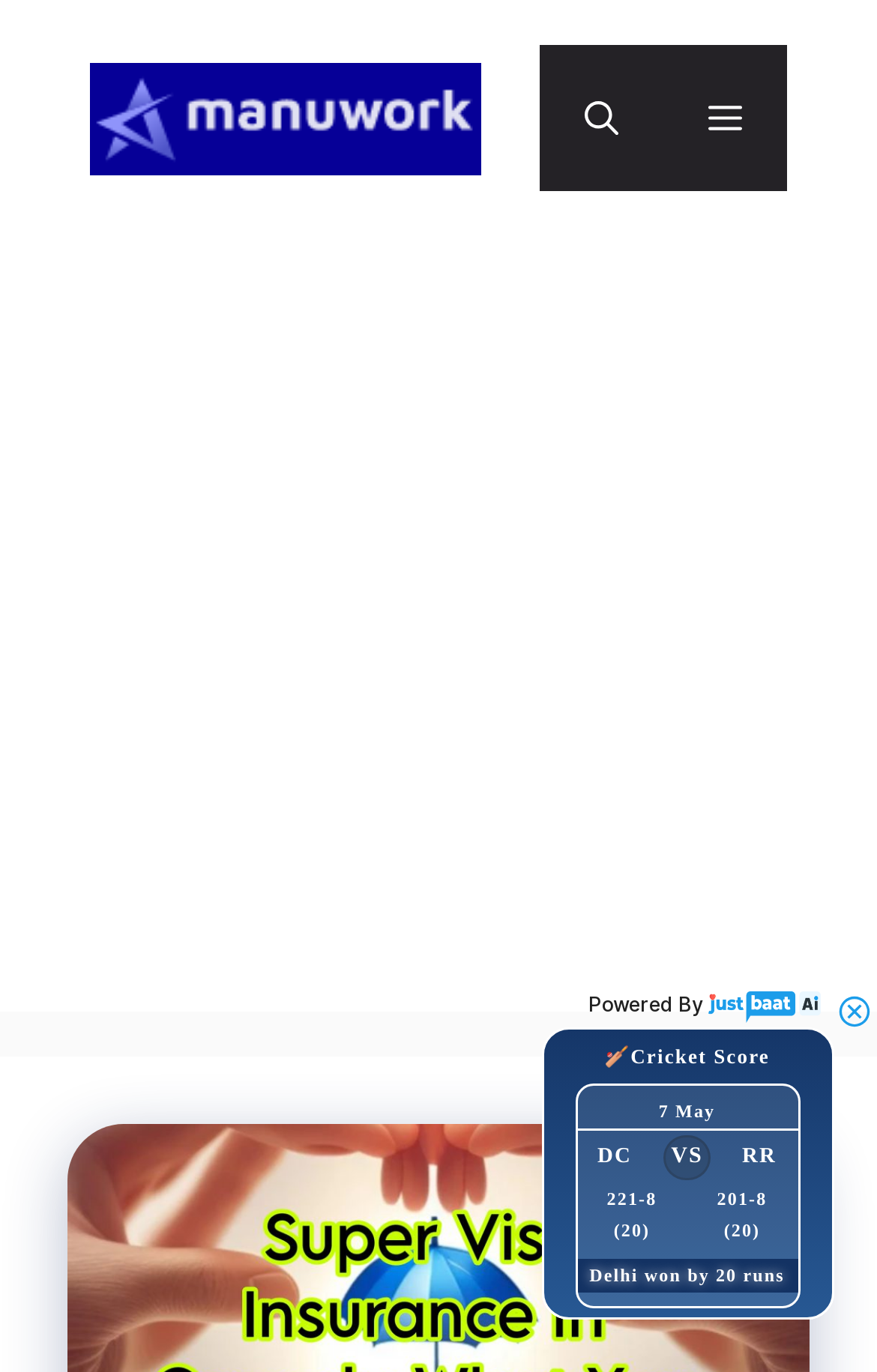Find and provide the bounding box coordinates for the UI element described with: "aria-label="Open search"".

[0.615, 0.033, 0.756, 0.139]